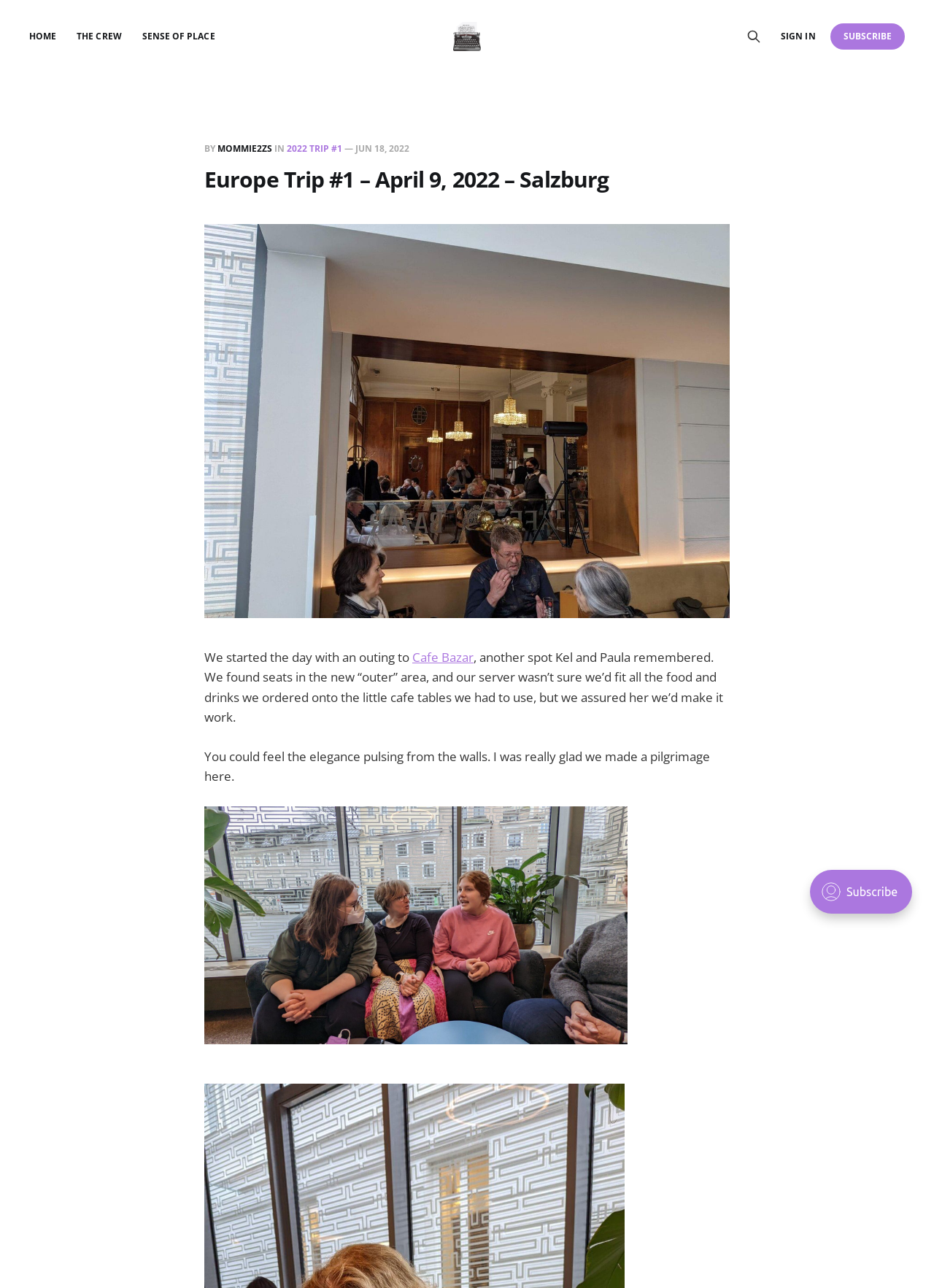Please find and provide the title of the webpage.

Europe Trip #1 – April 9, 2022 – Salzburg